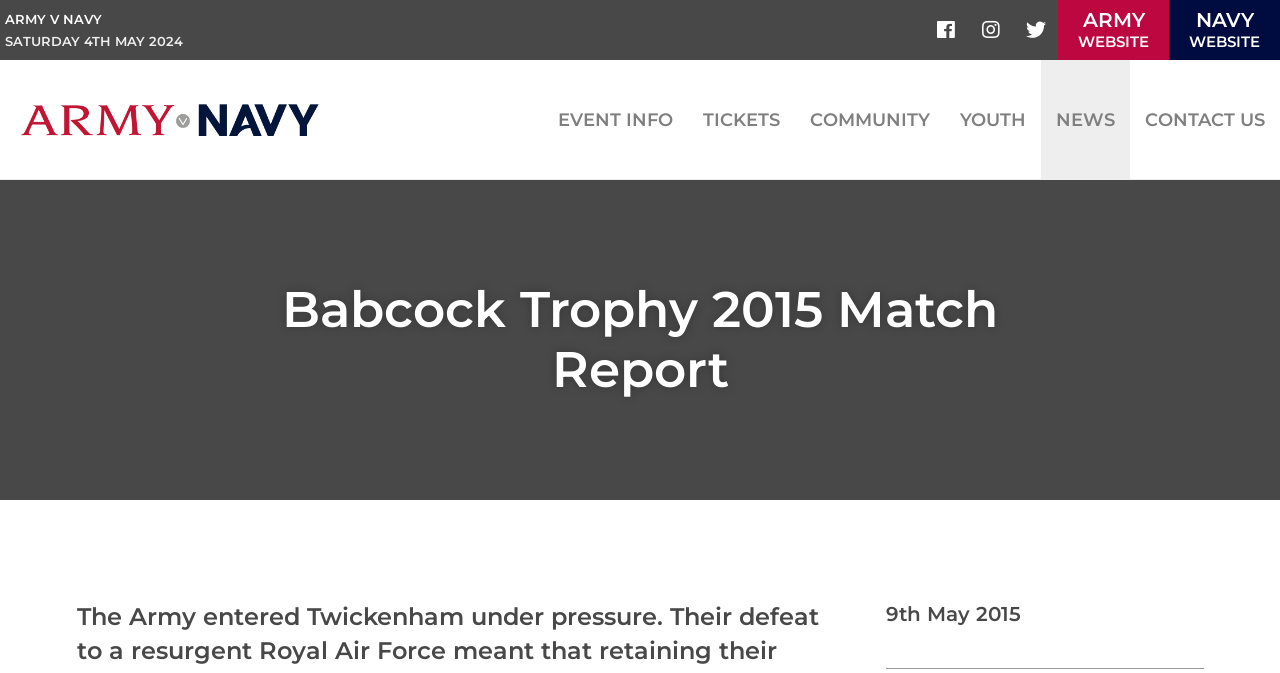What is the principal heading displayed on the webpage?

Babcock Trophy 2015 Match Report